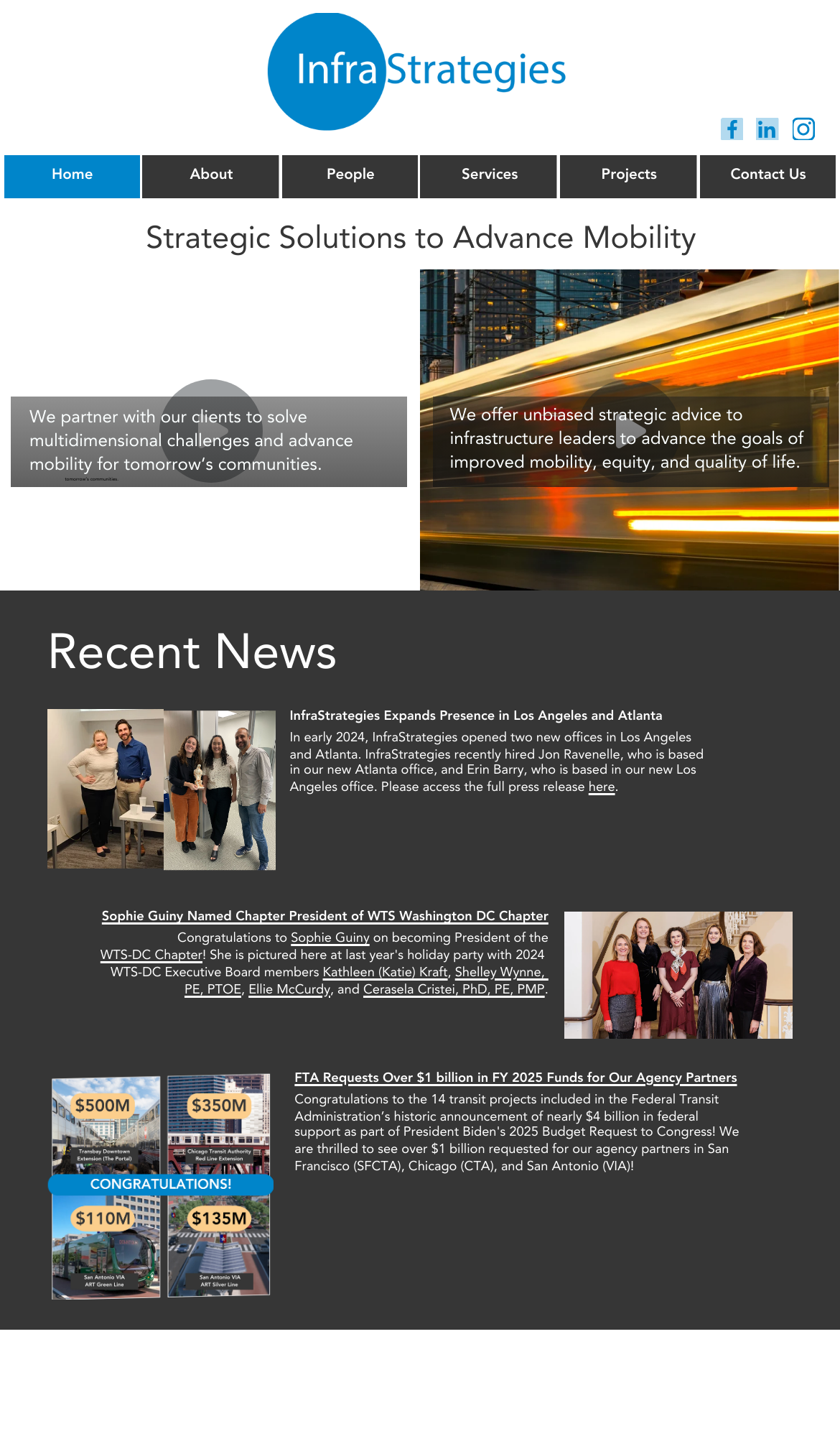Find the bounding box coordinates of the UI element according to this description: "Kathleen (Katie) Kraft".

[0.384, 0.676, 0.533, 0.685]